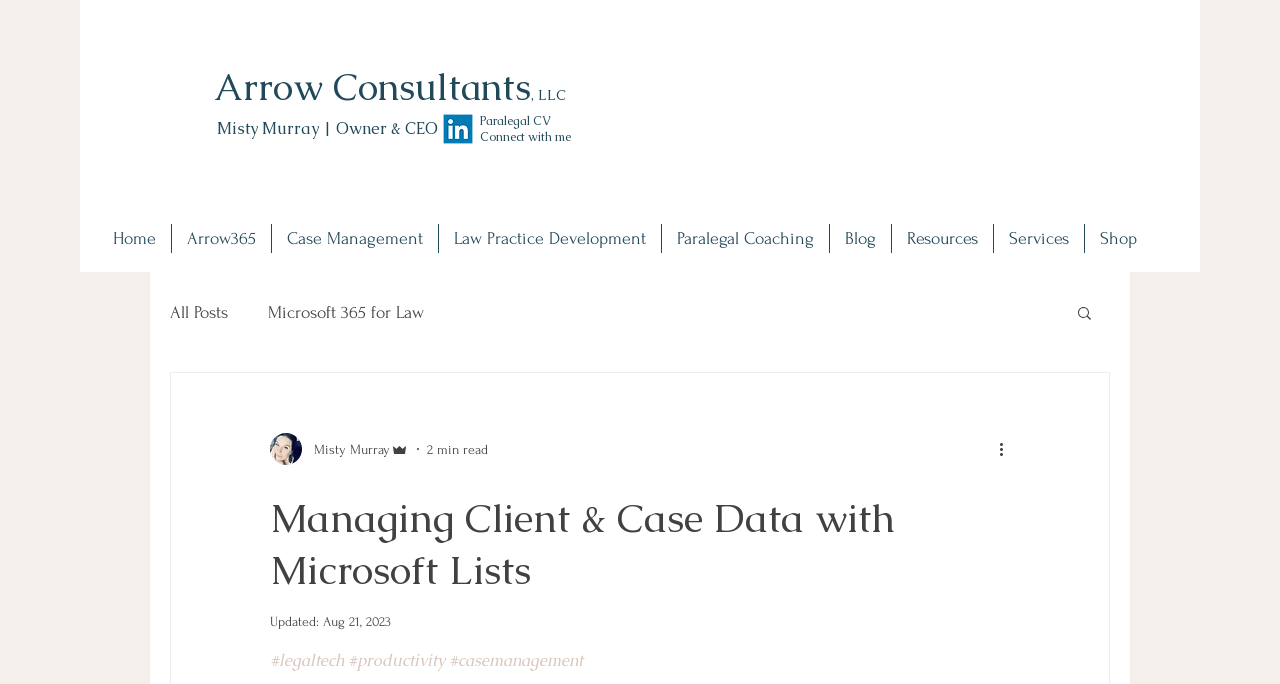Determine the bounding box for the UI element described here: "Law Practice Development".

[0.342, 0.327, 0.516, 0.37]